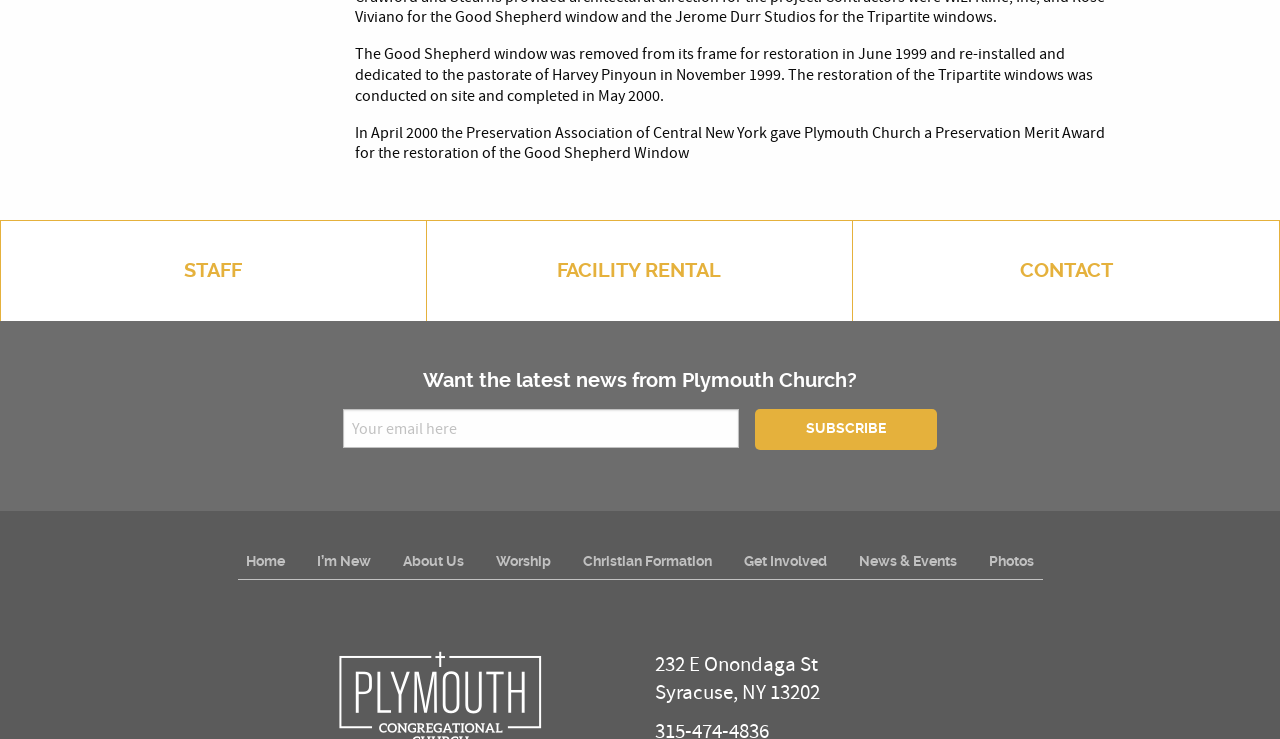How many links are in the top navigation menu?
Based on the screenshot, provide your answer in one word or phrase.

3